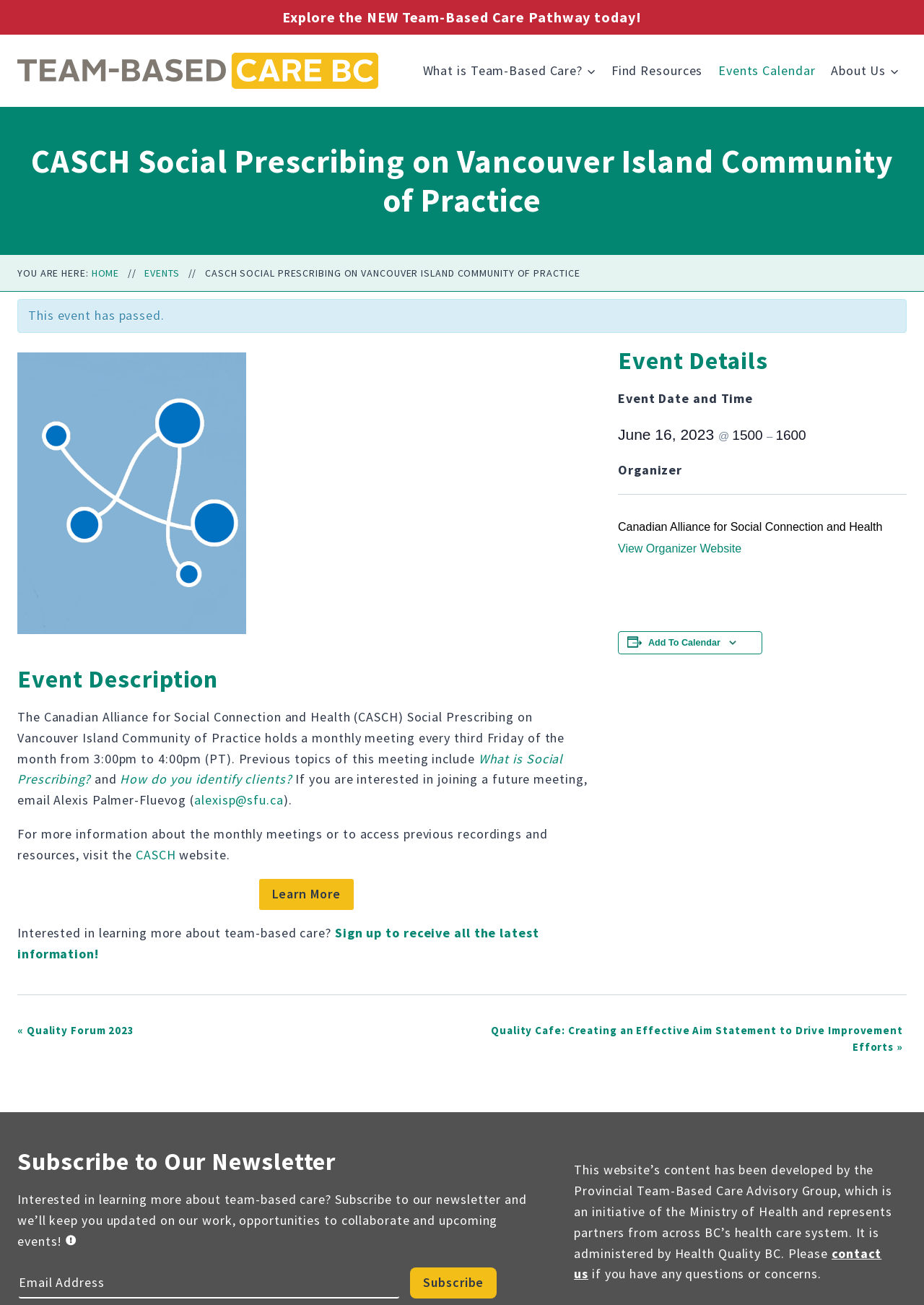Offer a meticulous description of the webpage's structure and content.

The webpage is about the Canadian Alliance for Social Connection and Health (CASCH) Social Prescribing on Vancouver Island Community of Practice, which holds a monthly meeting every third Friday of the month from 3:00pm to 4:00pm (PT). 

At the top of the page, there is a logo of Team-Based Care BC, accompanied by a link to explore the new Team-Based Care Pathway. Below this, there is a primary navigation menu with links to "What is Team-Based Care?", "Find Resources", "Events Calendar", and "About Us". 

The main content of the page is divided into sections. The first section has a heading "CASCH Social Prescribing on Vancouver Island Community of Practice" and displays a message indicating that the event has passed. 

Below this, there is a figure, followed by an "Event Description" section, which provides details about the monthly meeting, including previous topics and how to join future meetings. There are also links to learn more about social prescribing and team-based care.

The "Event Details" section displays the event date and time, organizer, and a link to view the organizer's website. There is also an "Add To Calendar" button and an image.

The page also has an "Event Navigation" section with links to previous and next events, and a "Subscribe to Our Newsletter" section, where users can enter their email address to receive updates on team-based care.

At the bottom of the page, there is a section with a message about the website's content and administration, along with a "contact us" link. Finally, there is a "Scroll to top" button at the bottom right corner of the page.